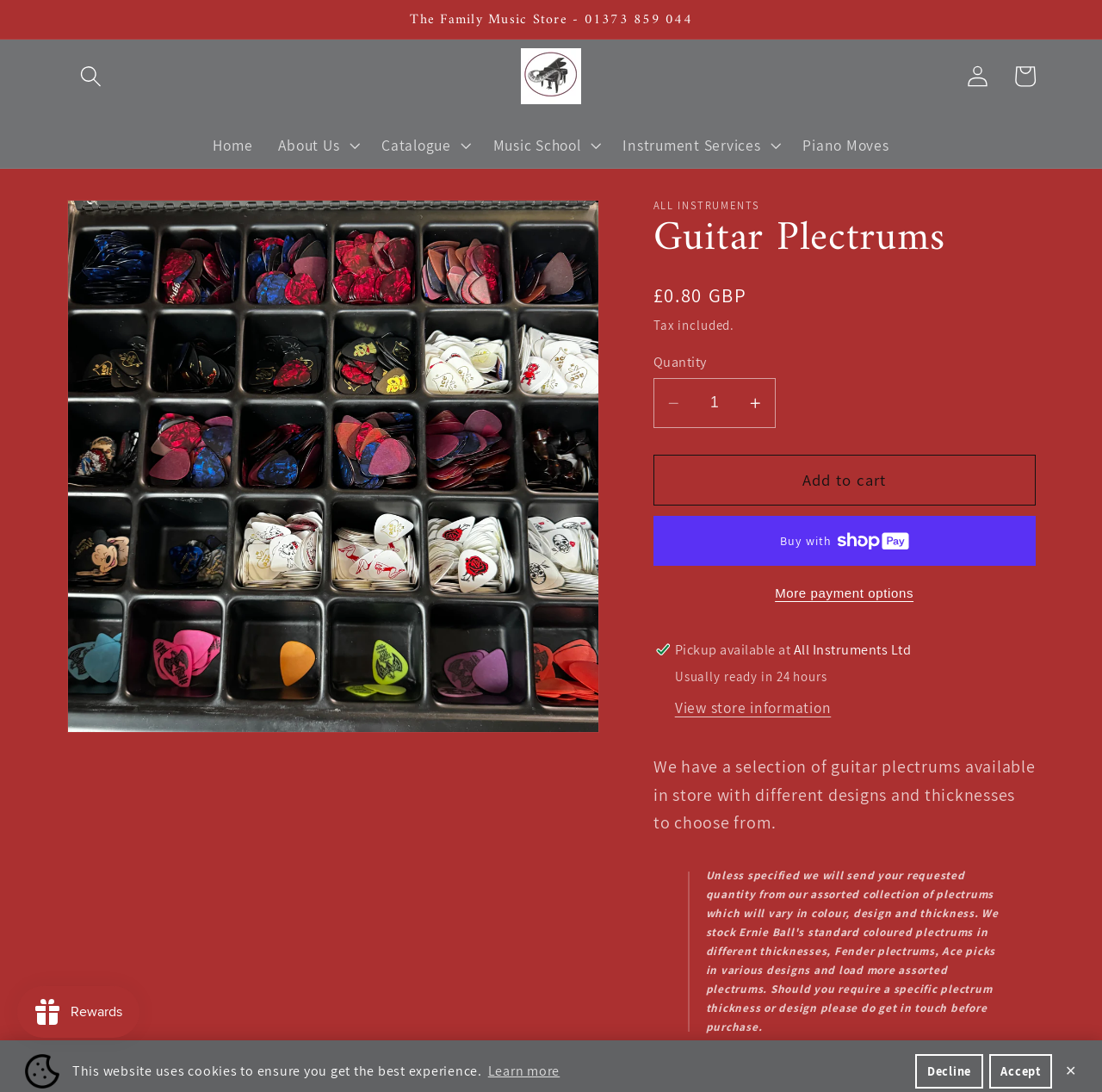Determine the bounding box coordinates of the clickable region to follow the instruction: "Increase quantity".

[0.668, 0.346, 0.703, 0.392]